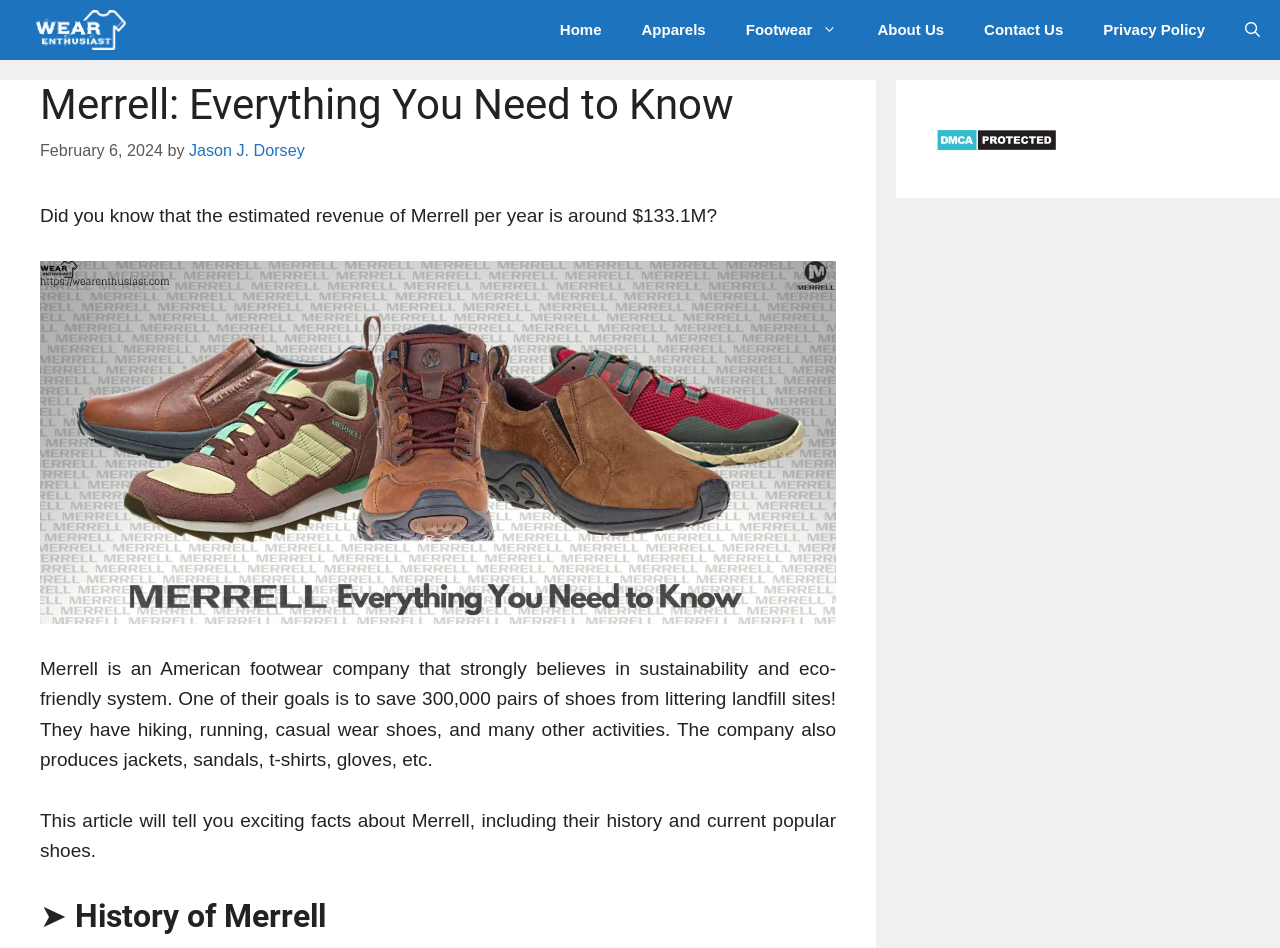Identify the bounding box coordinates of the area you need to click to perform the following instruction: "Explore Comics".

None